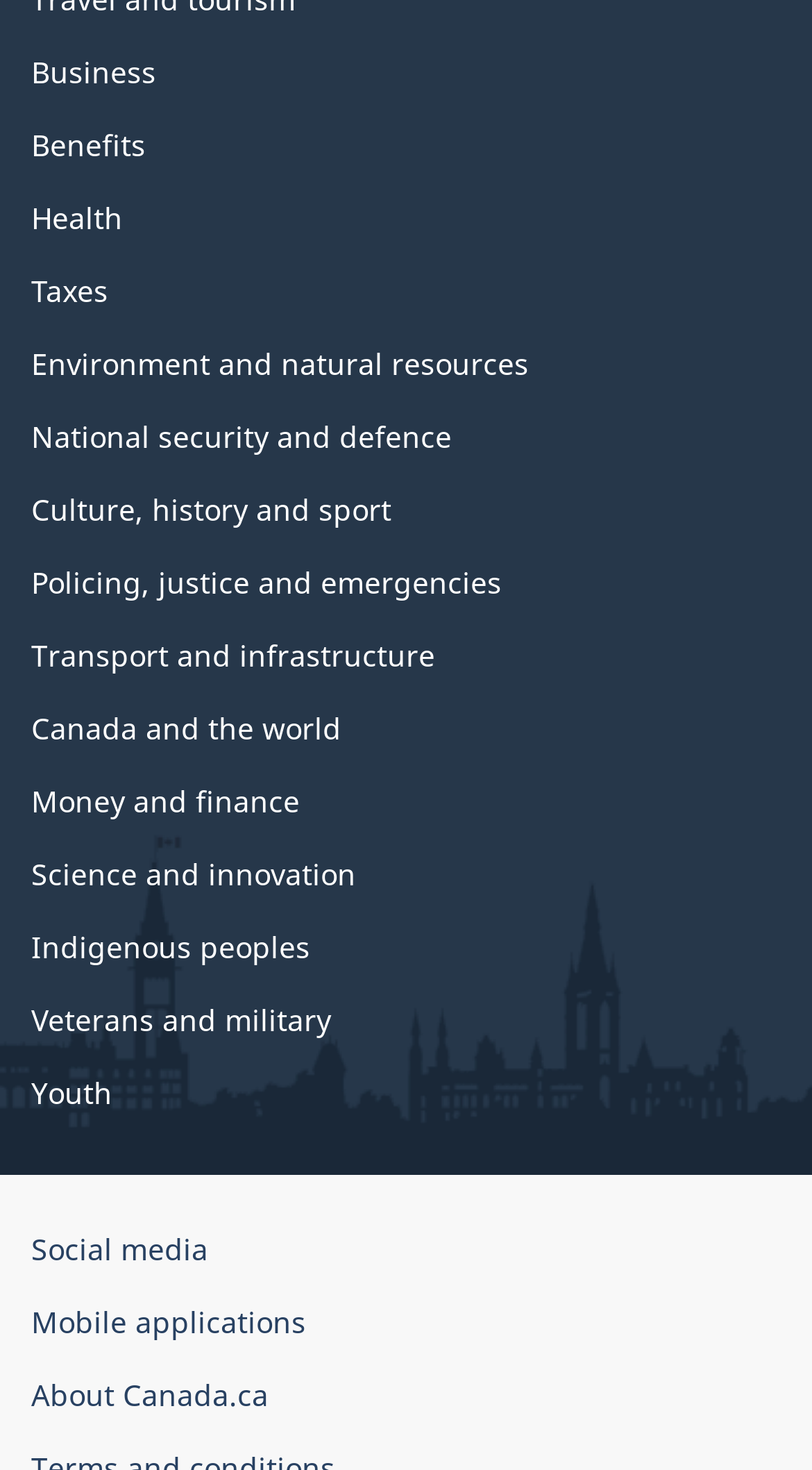Are there any social media links on the webpage?
Answer the question with a thorough and detailed explanation.

The webpage has a link labeled 'Social media', which suggests that users can access the Government of Canada's social media profiles through this link, allowing them to stay connected and up-to-date with government news and information.